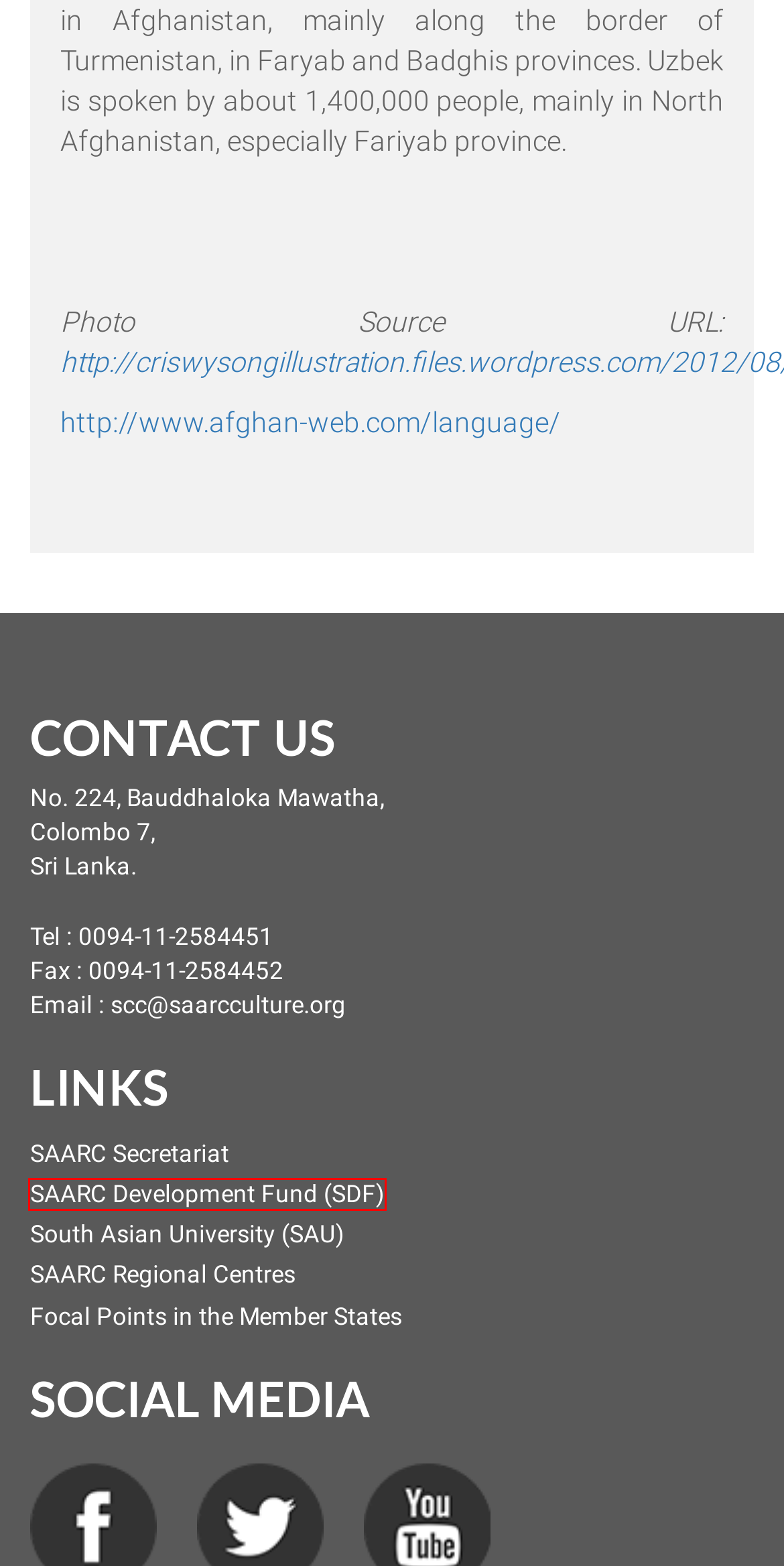Given a screenshot of a webpage featuring a red bounding box, identify the best matching webpage description for the new page after the element within the red box is clicked. Here are the options:
A. Nepal |
B. Bhutan |
C. SAARC Development Fund Secretariat for regional integration | SDF
D. Bangladesh |
E. FanaticZine Digital Agency – Web development app development Sri Lanka
F. SAARC Regional Centres | SAARC Development Fund Secretariat for regional integration | SDF
G. Sri Lanka |
H. India |

C